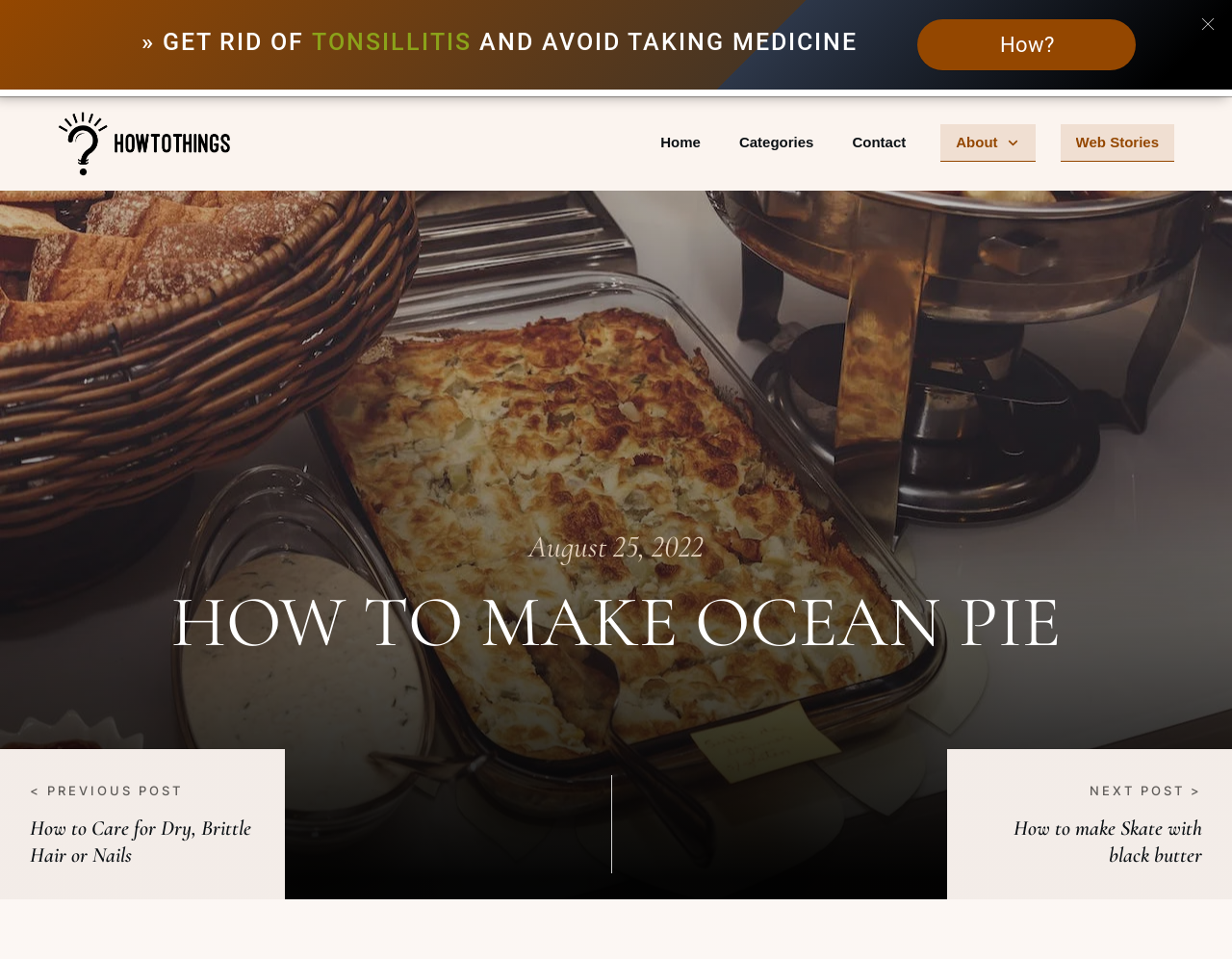Locate the bounding box of the UI element with the following description: "About".

[0.776, 0.14, 0.828, 0.158]